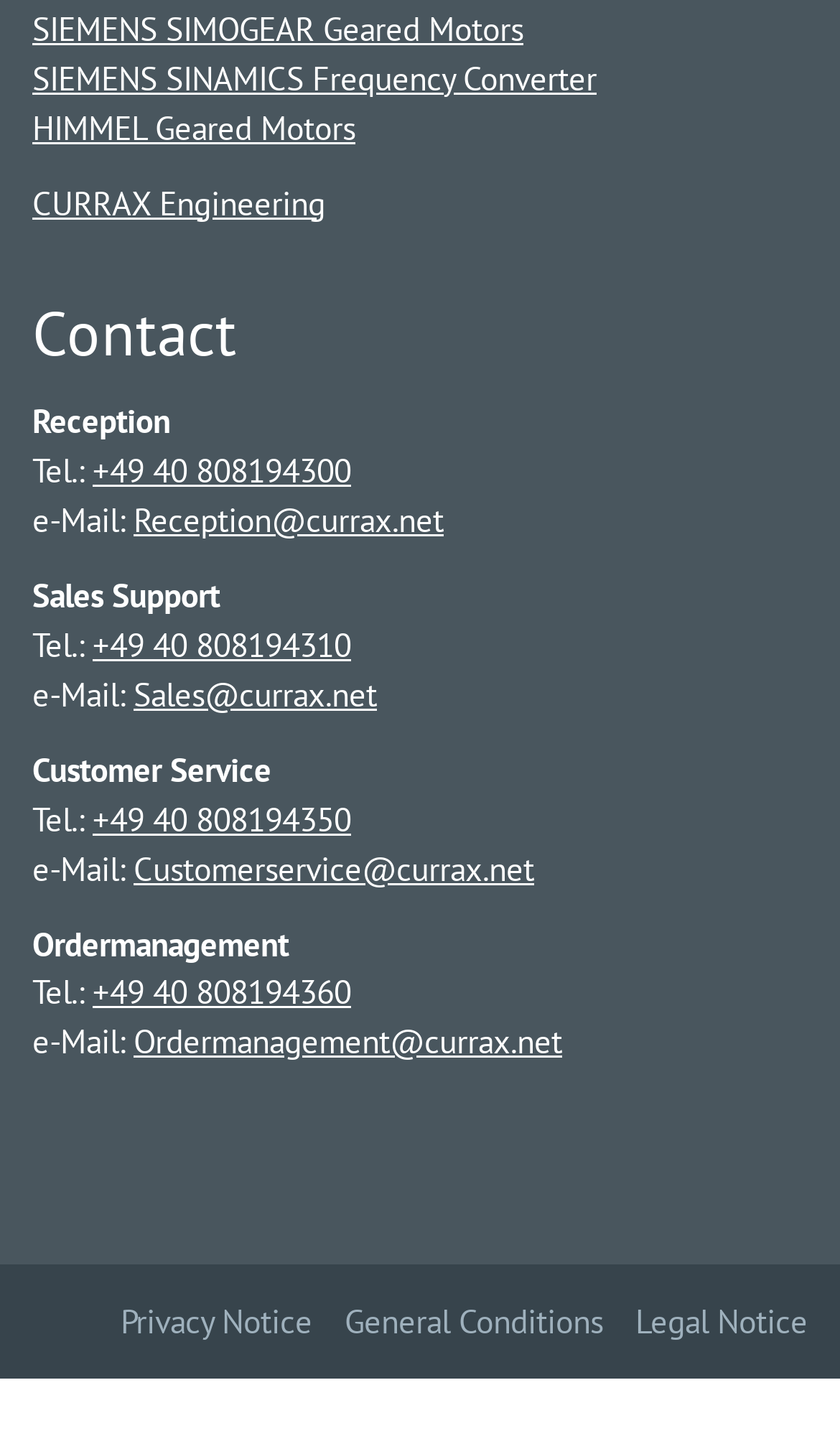What is the purpose of the webpage?
Refer to the image and provide a detailed answer to the question.

Based on the content of the webpage, I inferred that the purpose of the webpage is to provide contact information, including phone numbers, email addresses, and links to other relevant pages, for various departments and services.